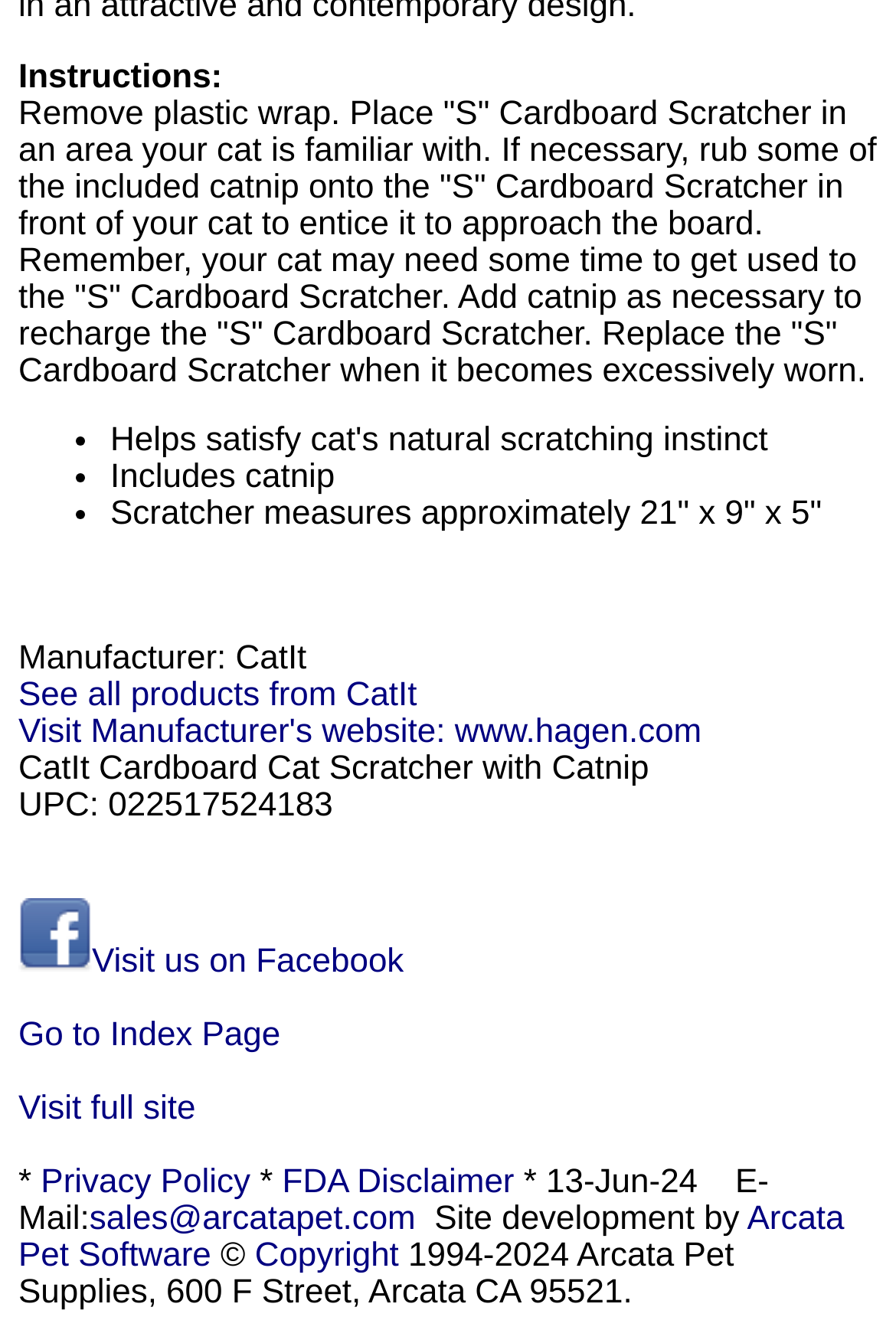Given the description "Go to Index Page", determine the bounding box of the corresponding UI element.

[0.021, 0.765, 0.313, 0.793]